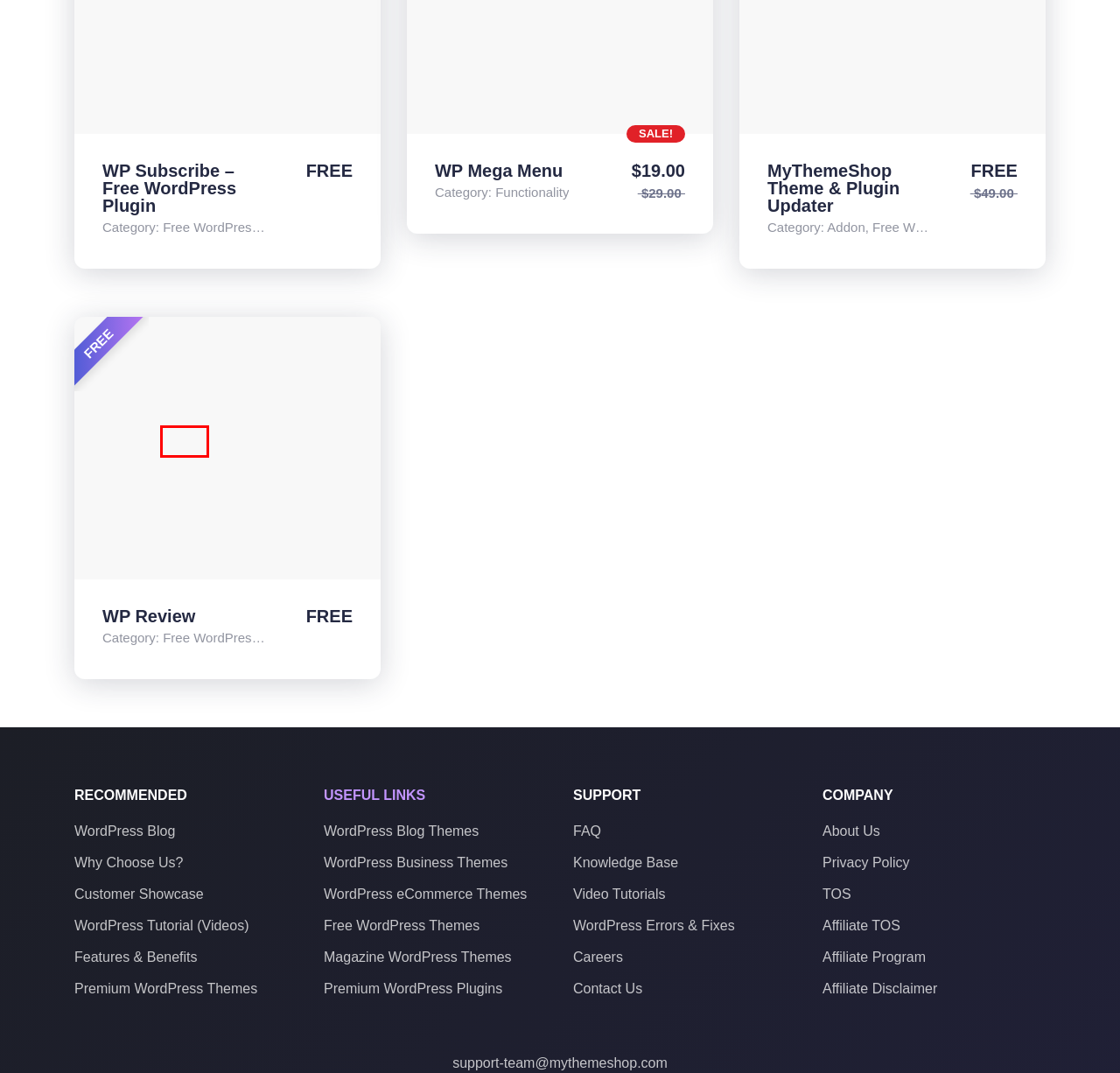Examine the screenshot of a webpage with a red bounding box around a UI element. Select the most accurate webpage description that corresponds to the new page after clicking the highlighted element. Here are the choices:
A. WP Mega Menu Theme | MyThemeShop
B. WP Review Theme | MyThemeShop
C. URL Shortener Pro Theme | MyThemeShop
D. WP Shortcode Pro Theme | MyThemeShop
E. The #1 WordPress SEO Plugin in 2024 – Rank Math
F. WP Quiz Theme | MyThemeShop
G. WP_Subscribe_Pro Theme | MyThemeShop
H. Tutorials - MyThemeShop Support Forum

B